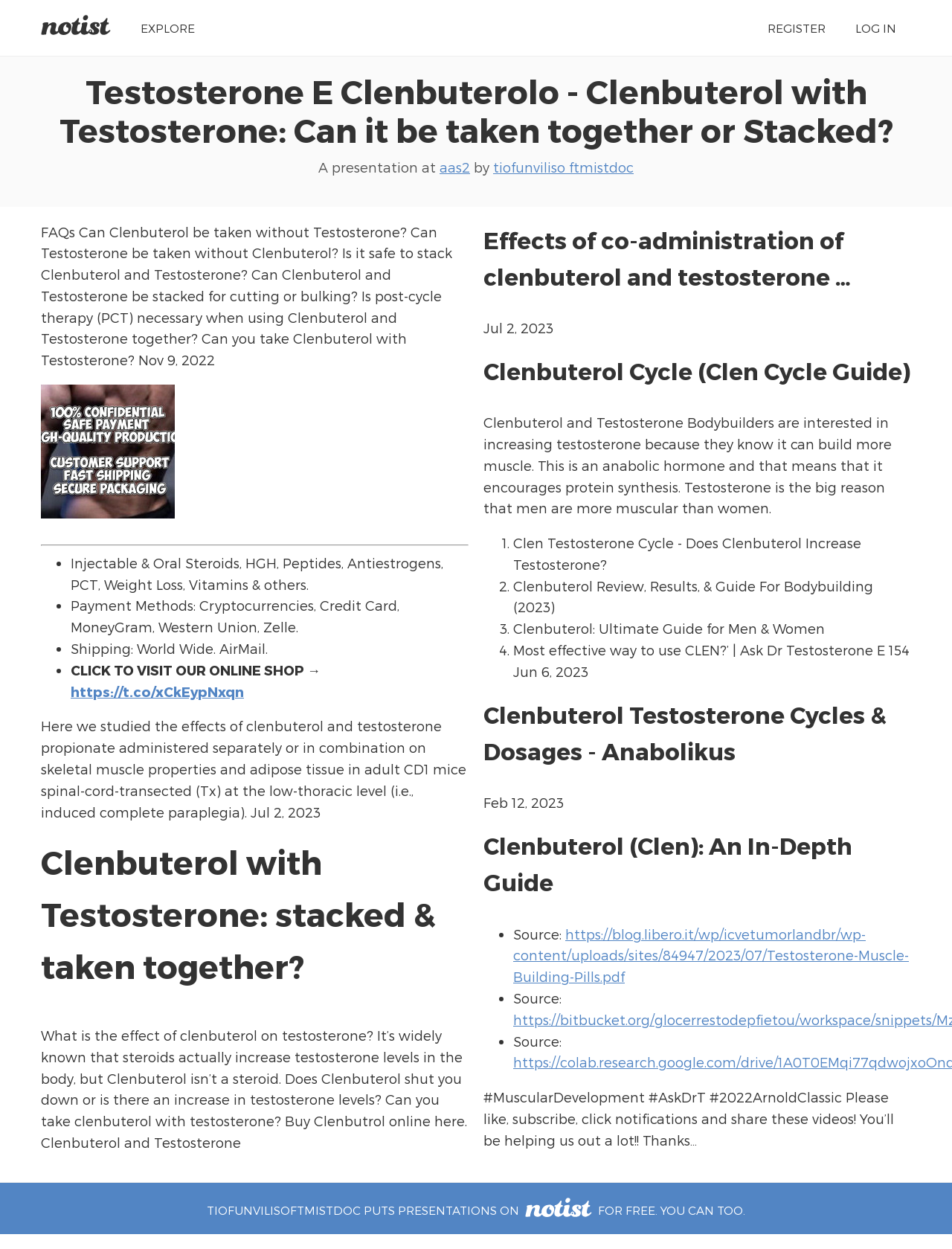Show the bounding box coordinates for the HTML element described as: "aas2".

[0.462, 0.127, 0.494, 0.14]